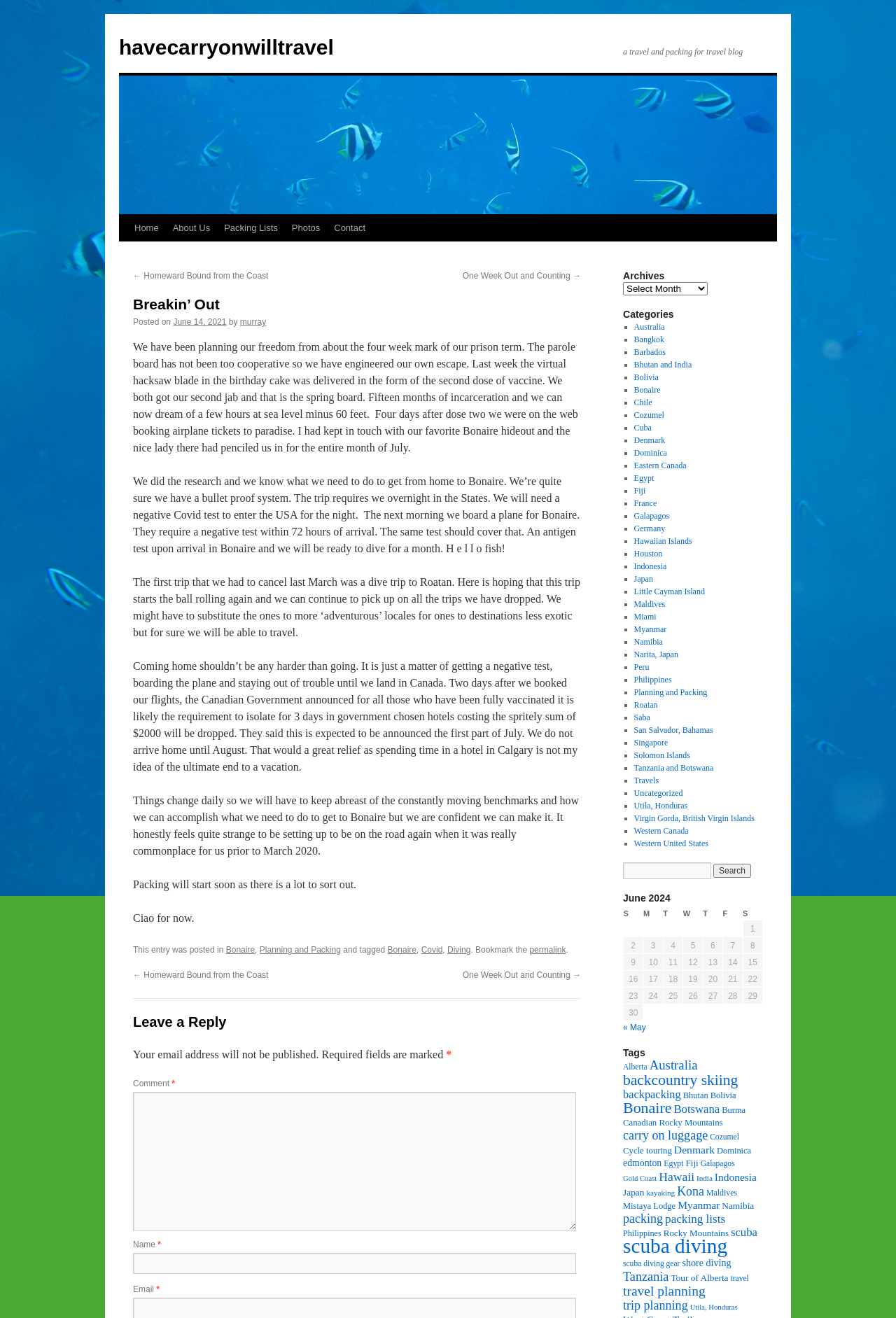Locate the bounding box coordinates of the element that should be clicked to execute the following instruction: "Click the 'Previous' button".

None